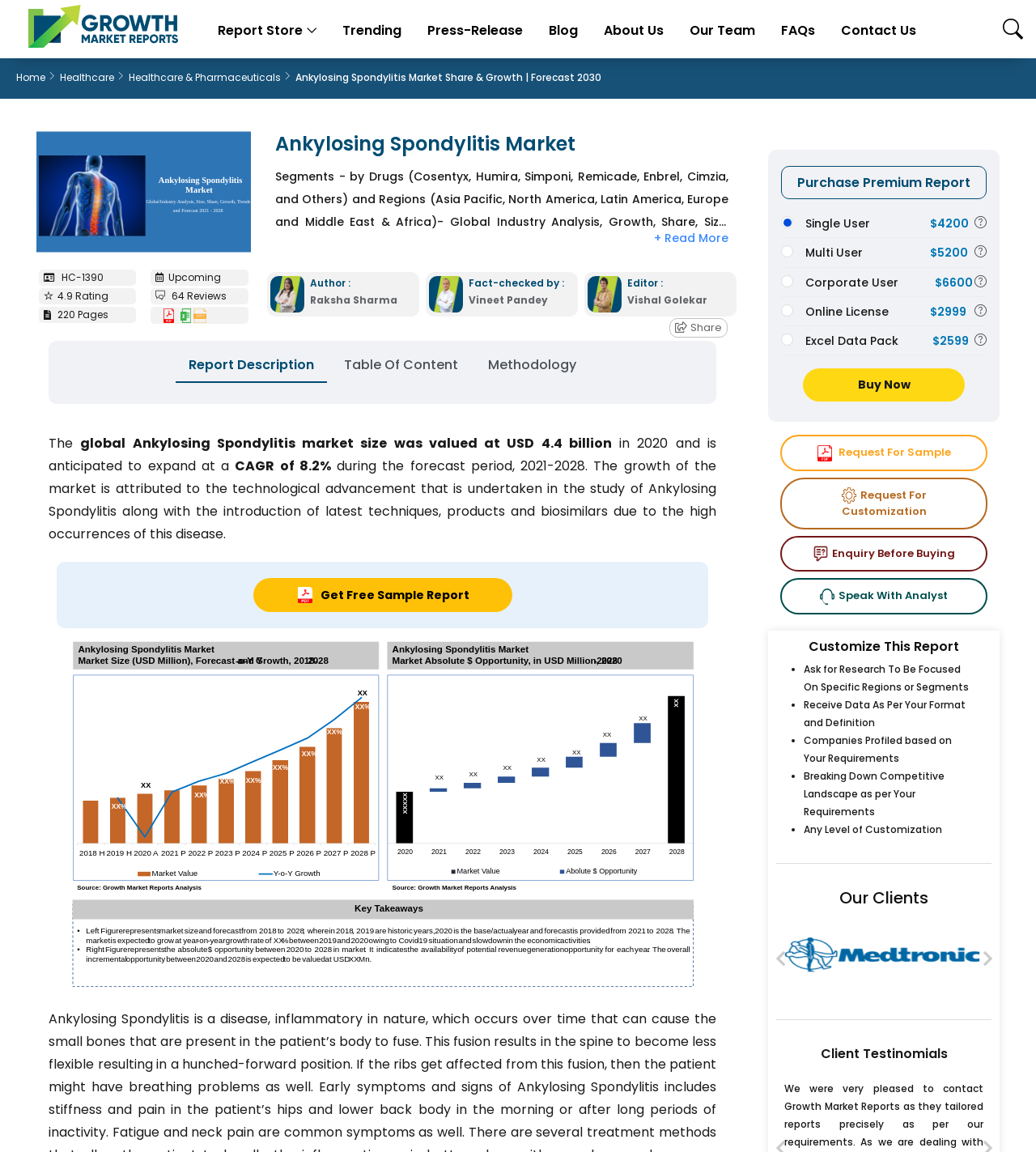Select the bounding box coordinates of the element I need to click to carry out the following instruction: "Click the 'Speak With Analyst' link".

[0.753, 0.502, 0.953, 0.533]